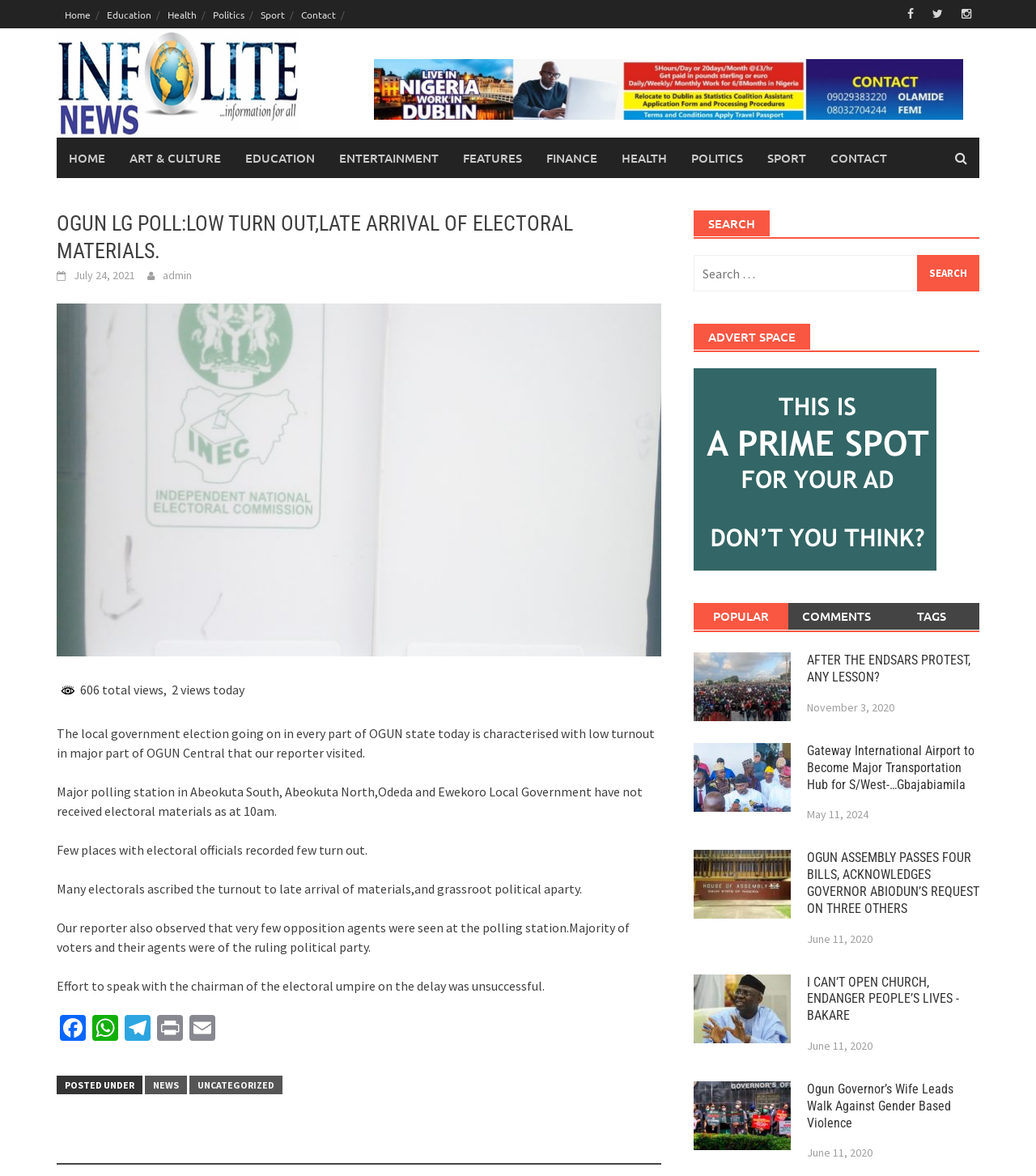Identify the bounding box of the UI component described as: "parent_node: Search for: value="Search"".

[0.885, 0.217, 0.945, 0.248]